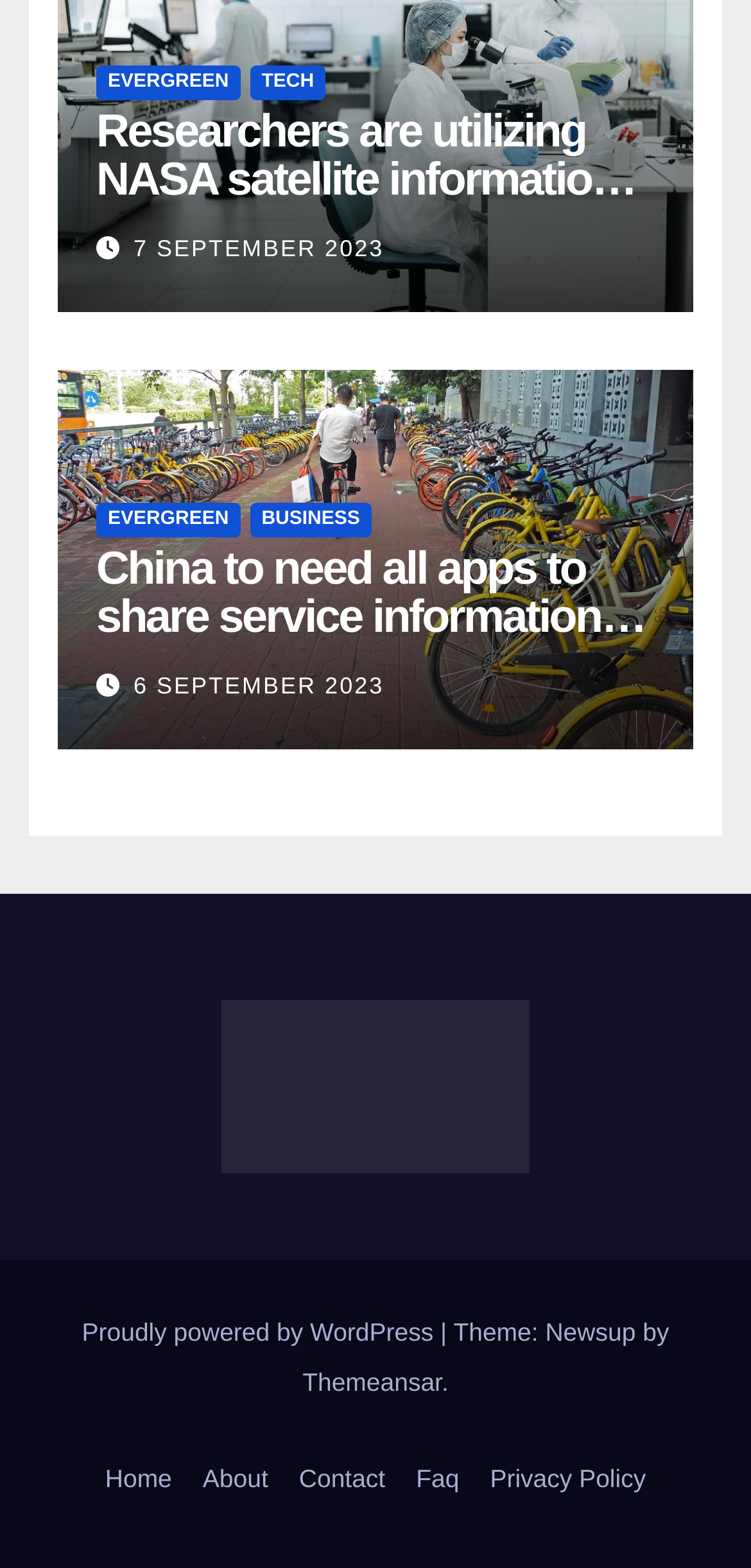Provide a short answer using a single word or phrase for the following question: 
What is the category of the first news article?

EVERGREEN